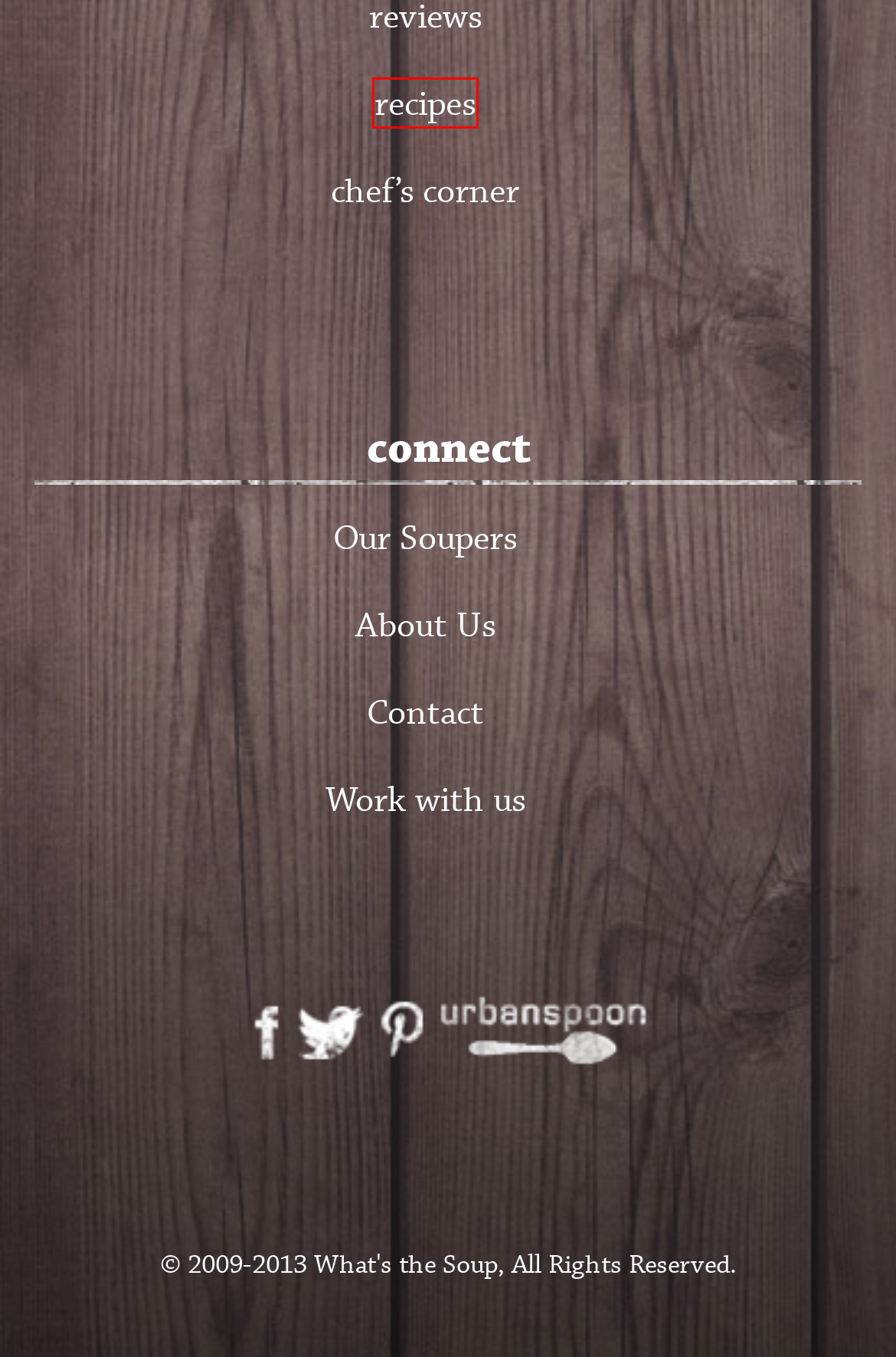You are given a screenshot of a webpage with a red rectangle bounding box. Choose the best webpage description that matches the new webpage after clicking the element in the bounding box. Here are the candidates:
A. Work with us - What's the Soup
B. HOME RUN: The Warehouse Bar & Grille, Boston - What's the Soup
C. About Us - What's the Soup
D. Zomato
E. chef's corner - What's the Soup
F. Our Soupers - What's the Soup
G. Contact - What's the Soup
H. All Recipes - What's the Soup

H